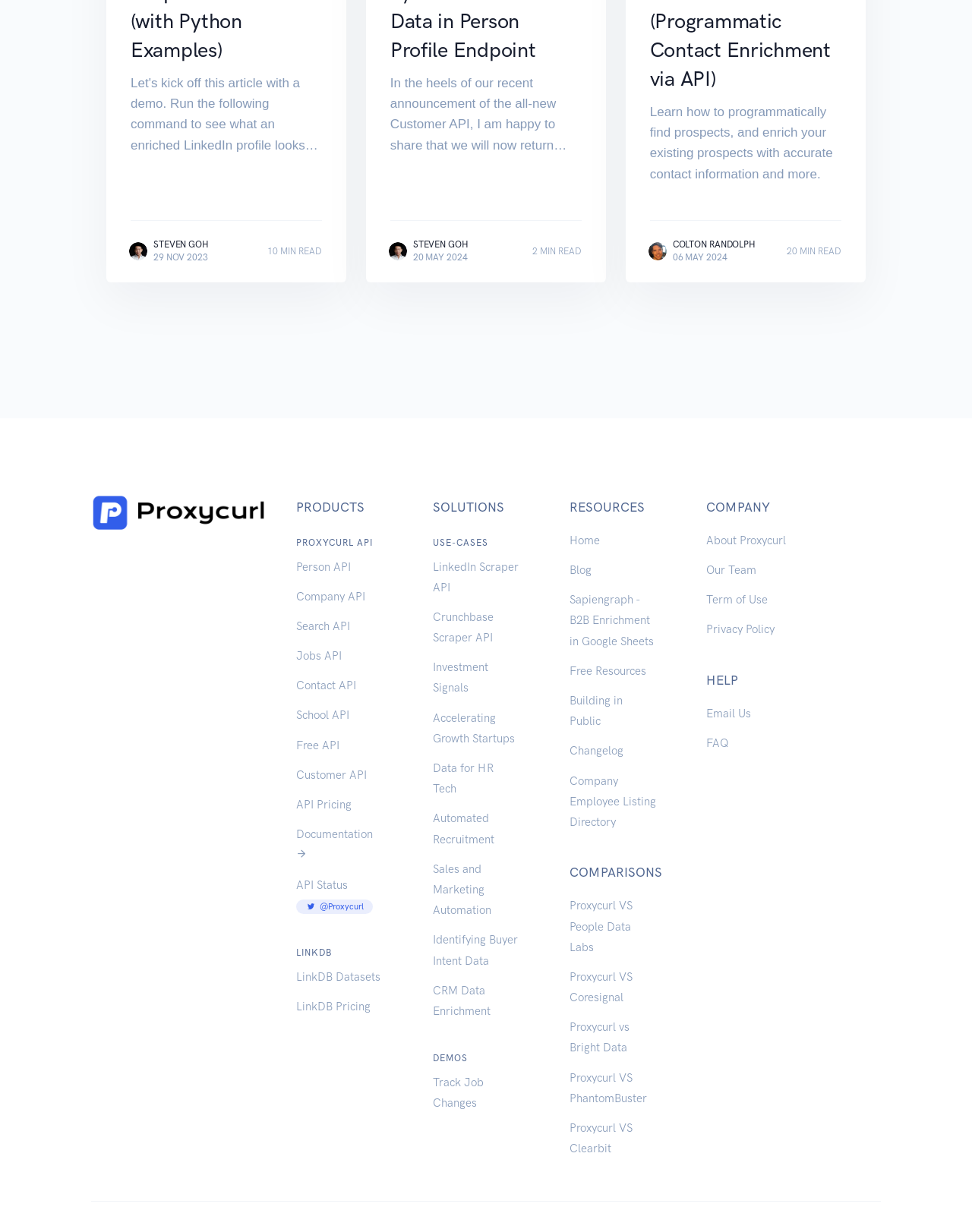Determine the bounding box coordinates for the element that should be clicked to follow this instruction: "check the 'API Pricing'". The coordinates should be given as four float numbers between 0 and 1, in the format [left, top, right, bottom].

[0.305, 0.648, 0.362, 0.659]